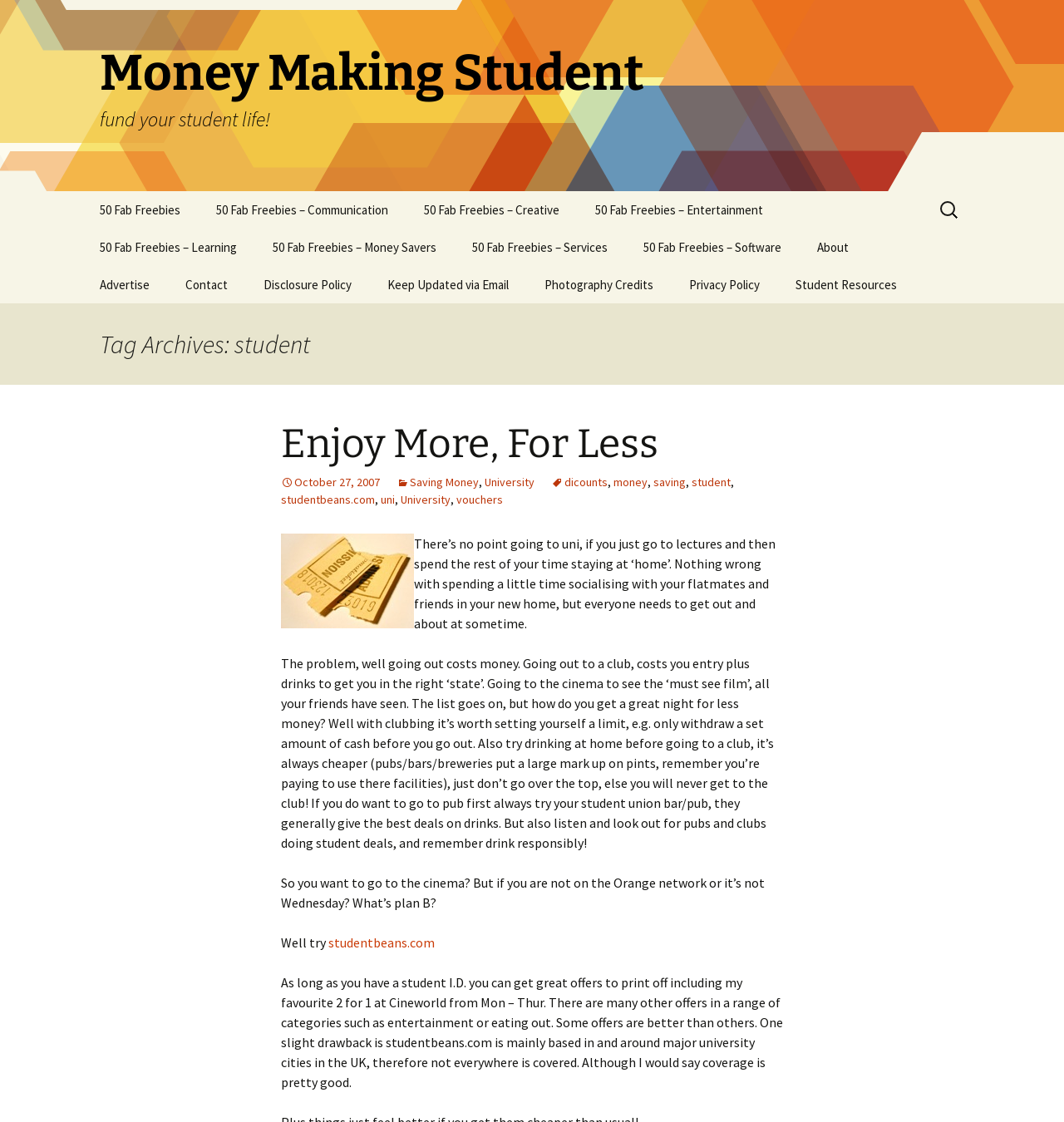Extract the primary heading text from the webpage.

Money Making Student